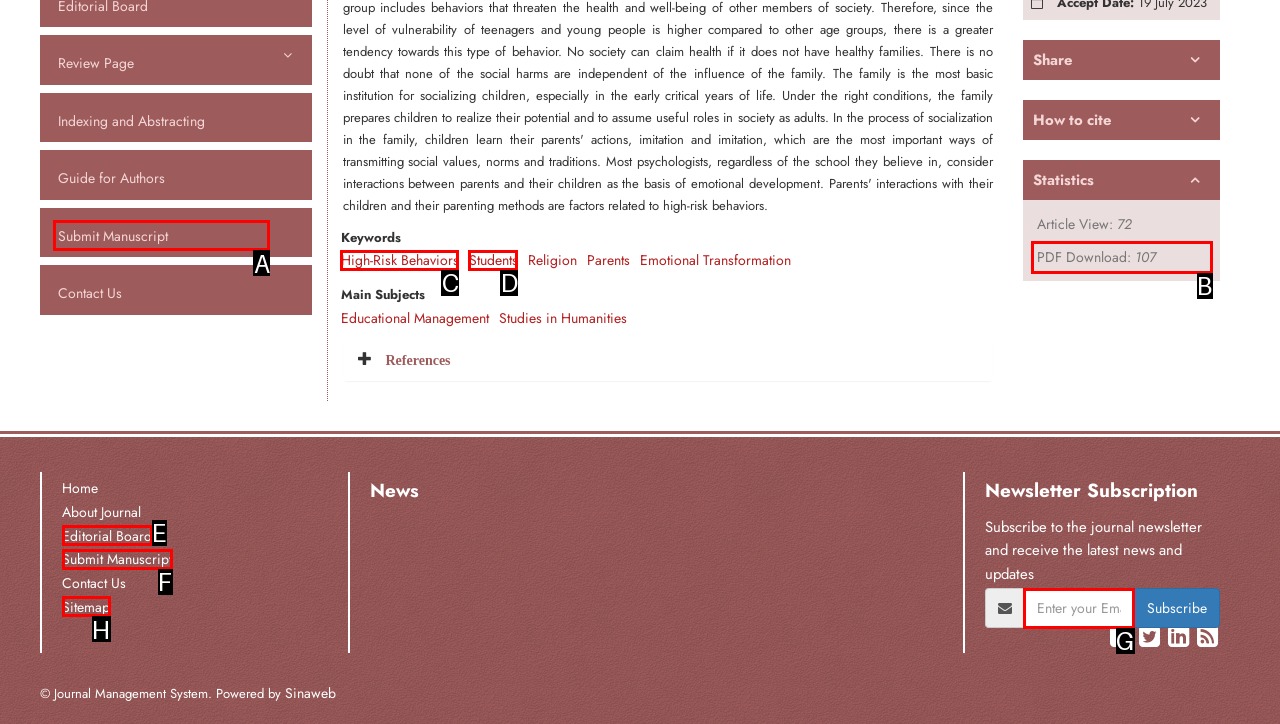Based on the element description: Submit Manuscript, choose the HTML element that matches best. Provide the letter of your selected option.

A